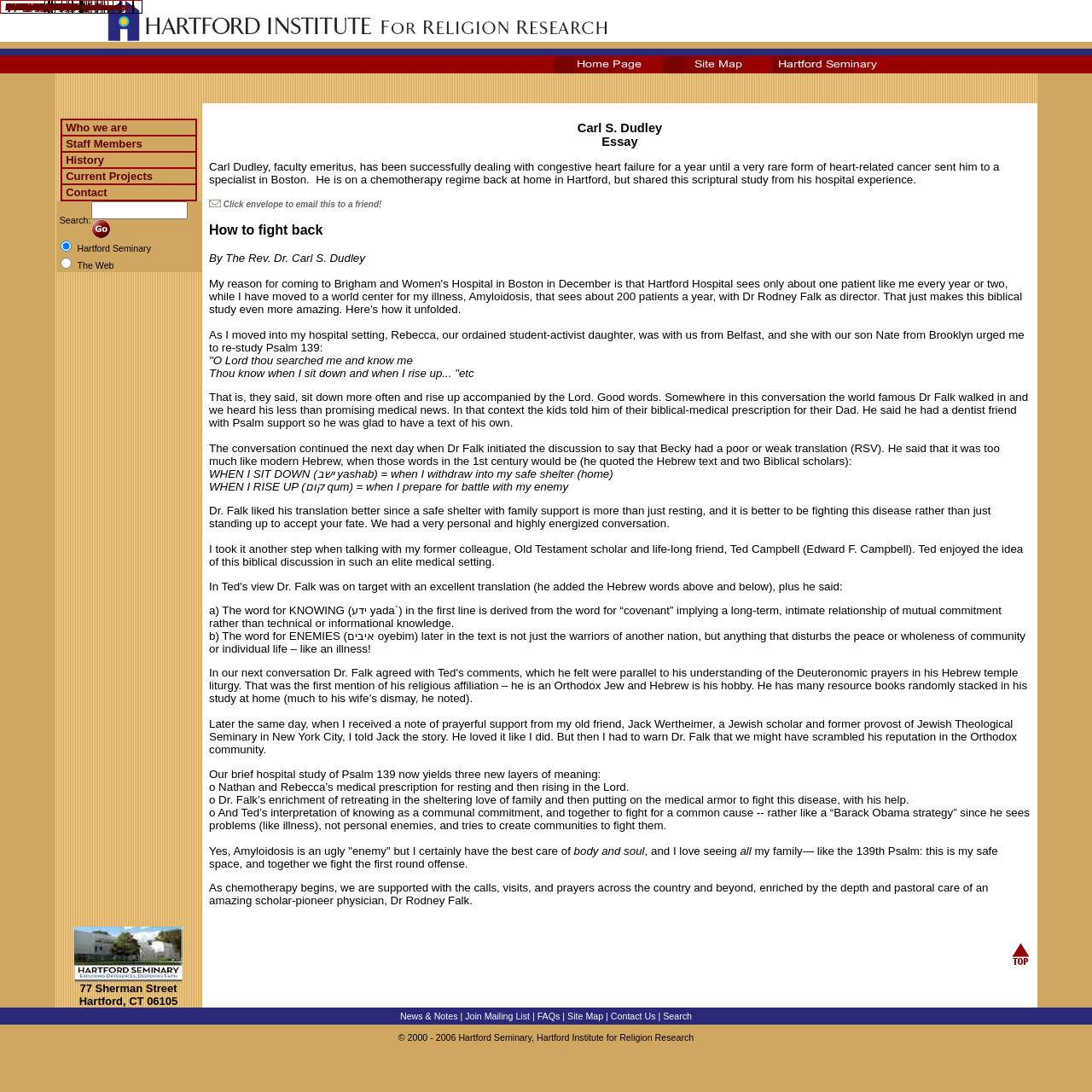Please find and report the bounding box coordinates of the element to click in order to perform the following action: "Explore Leadership Resources". The coordinates should be expressed as four float numbers between 0 and 1, in the format [left, top, right, bottom].

[0.001, 0.001, 0.103, 0.012]